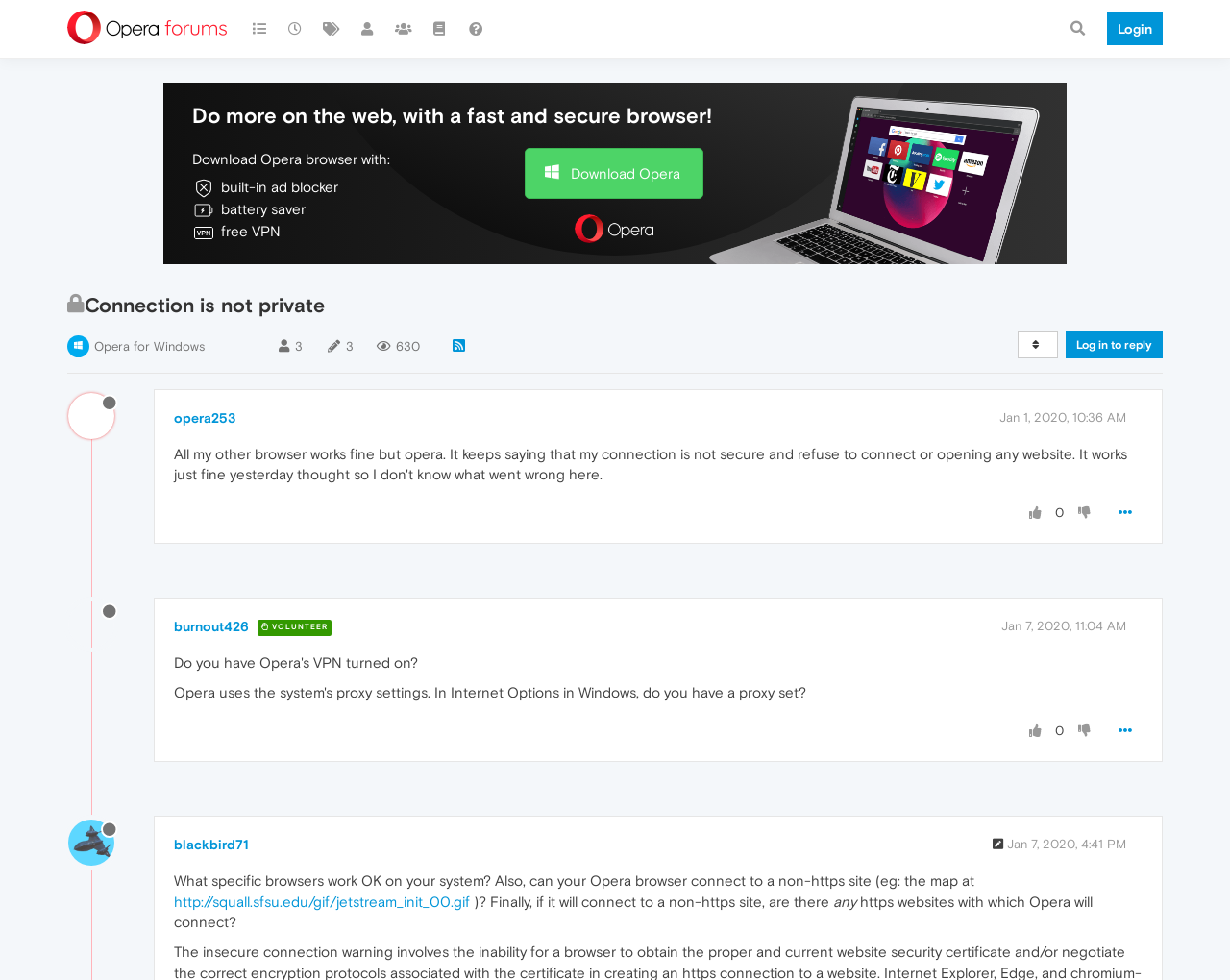Can you pinpoint the bounding box coordinates for the clickable element required for this instruction: "View the post from opera253"? The coordinates should be four float numbers between 0 and 1, i.e., [left, top, right, bottom].

[0.055, 0.414, 0.105, 0.431]